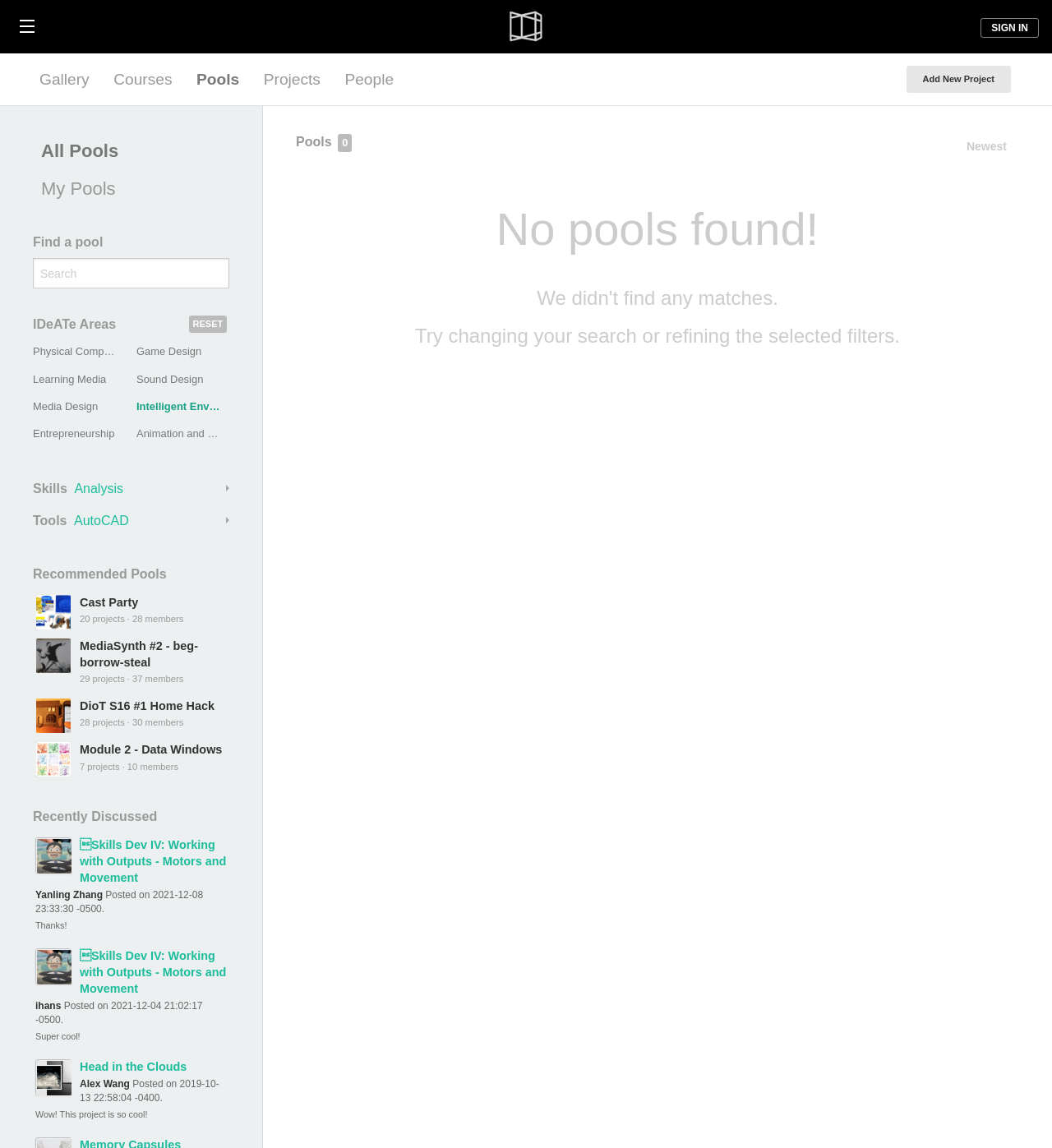How many projects are in the 'Cast Party' pool?
Refer to the image and offer an in-depth and detailed answer to the question.

The 'Cast Party' pool is listed under the 'Recommended Pools' section. The text next to the pool name is '20 projects · 28 members', indicating that there are 20 projects in this pool.